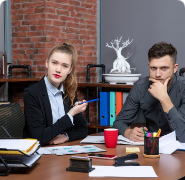Can you give a detailed response to the following question using the information from the image? What is the background of the image?

The background of the image features a mix of industrial brick walls and organized office supplies, which creates a collaborative atmosphere and suggests that the scene is taking place in a modern office setting.